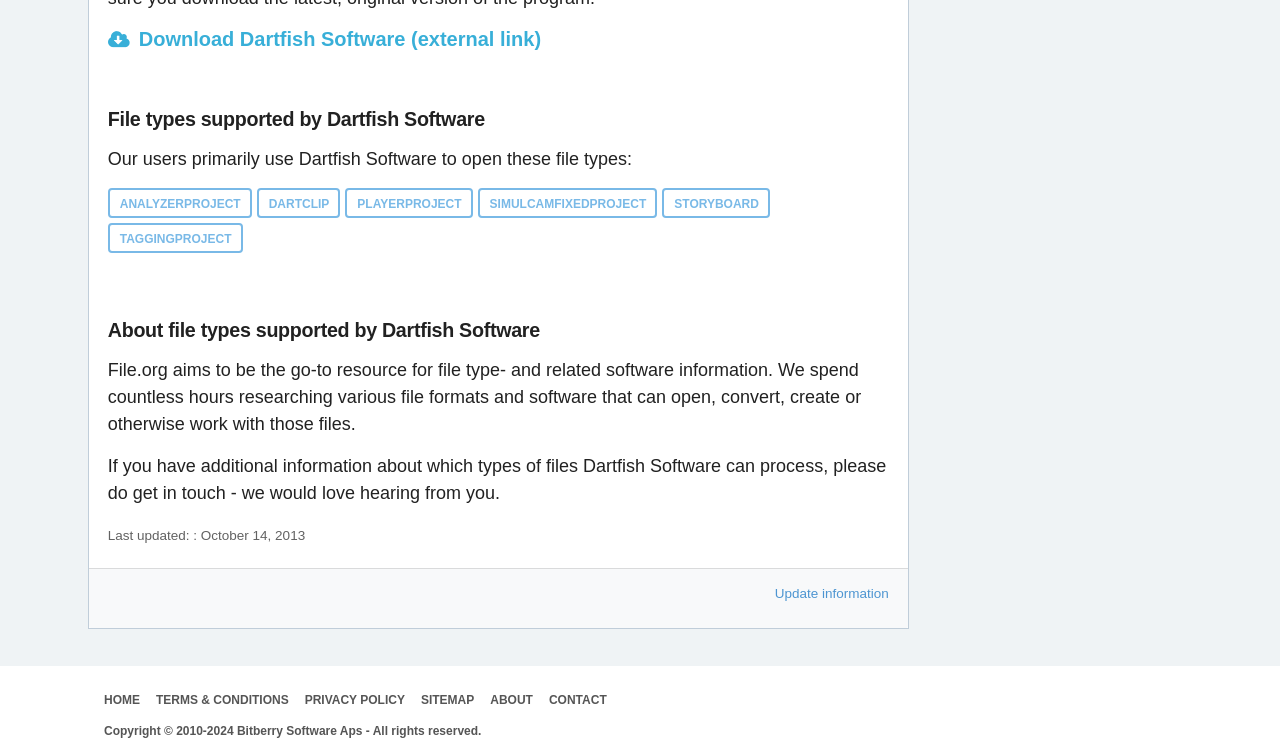Identify the bounding box for the UI element described as: "ABOUT". The coordinates should be four float numbers between 0 and 1, i.e., [left, top, right, bottom].

[0.383, 0.801, 0.416, 0.82]